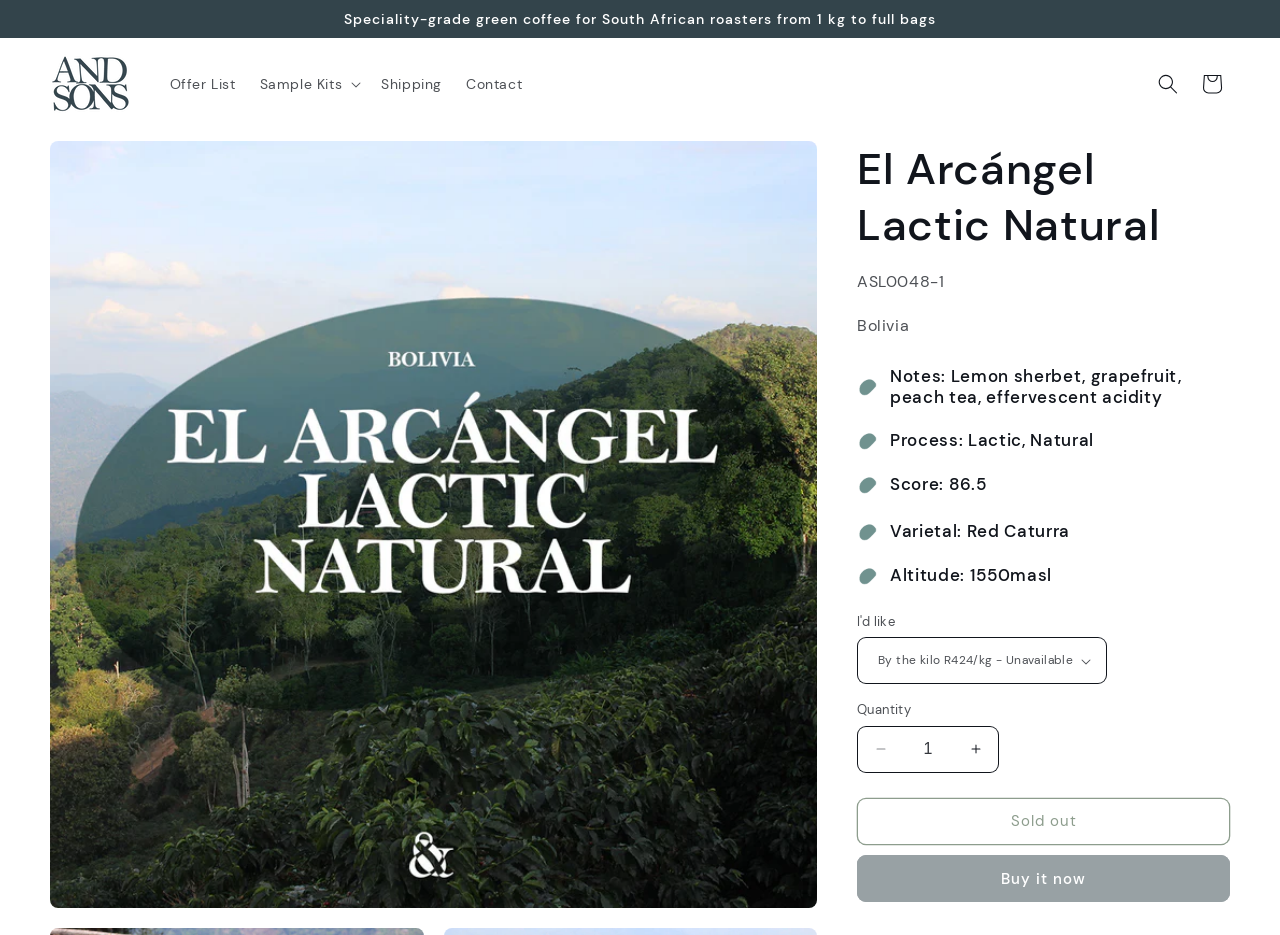Locate the bounding box coordinates of the clickable element to fulfill the following instruction: "Go to the 'Shipping' page". Provide the coordinates as four float numbers between 0 and 1 in the format [left, top, right, bottom].

[0.288, 0.067, 0.355, 0.112]